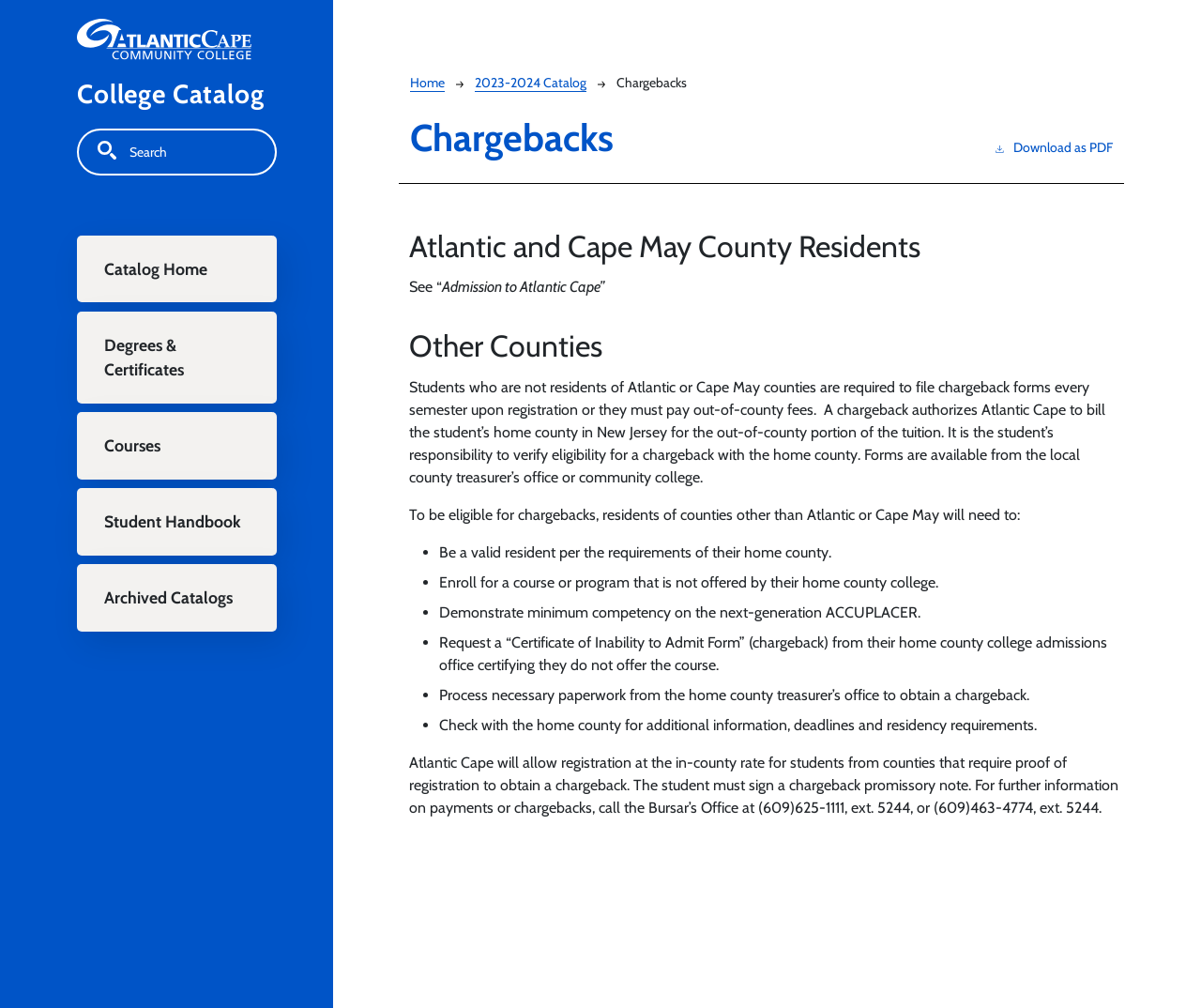Can you find the bounding box coordinates of the area I should click to execute the following instruction: "Search for a course"?

[0.063, 0.125, 0.139, 0.142]